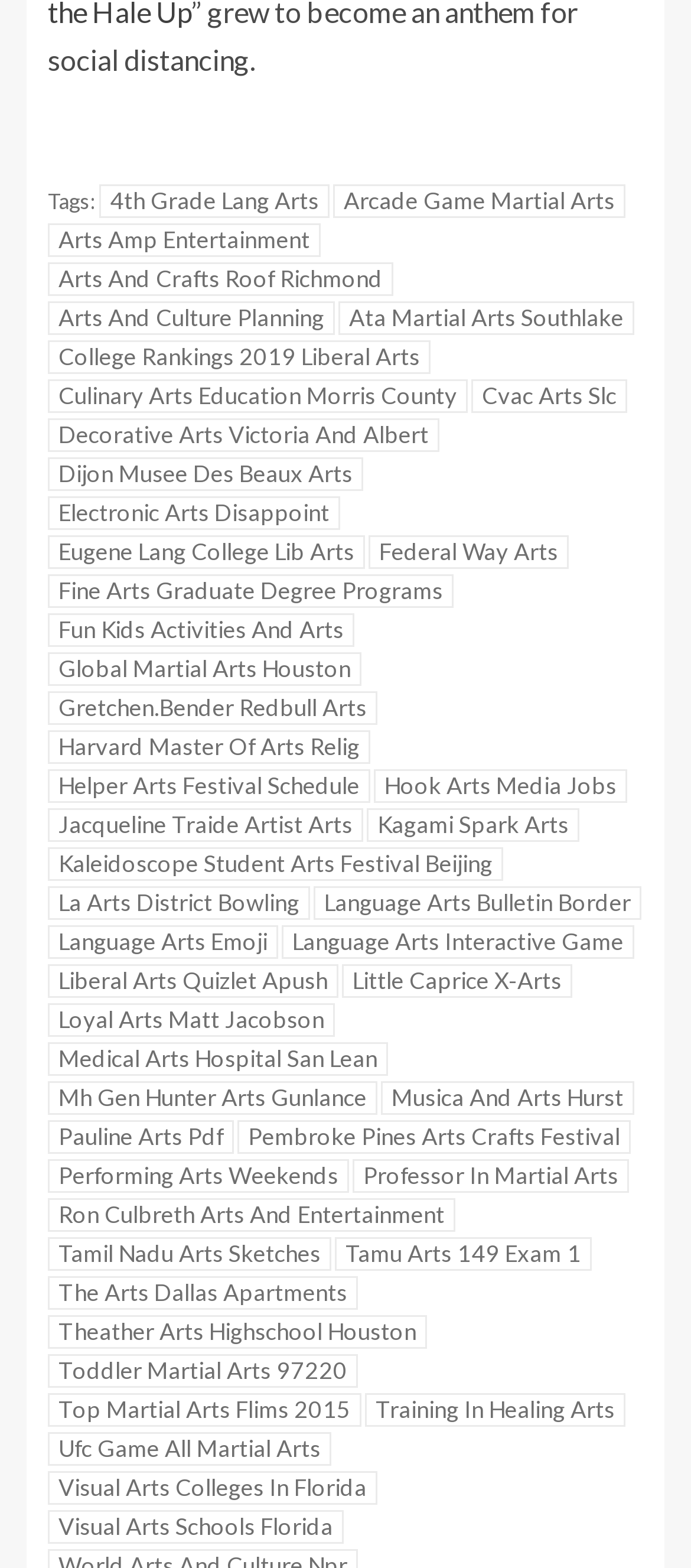Use a single word or phrase to answer the question:
Is there a tag related to language arts?

Yes